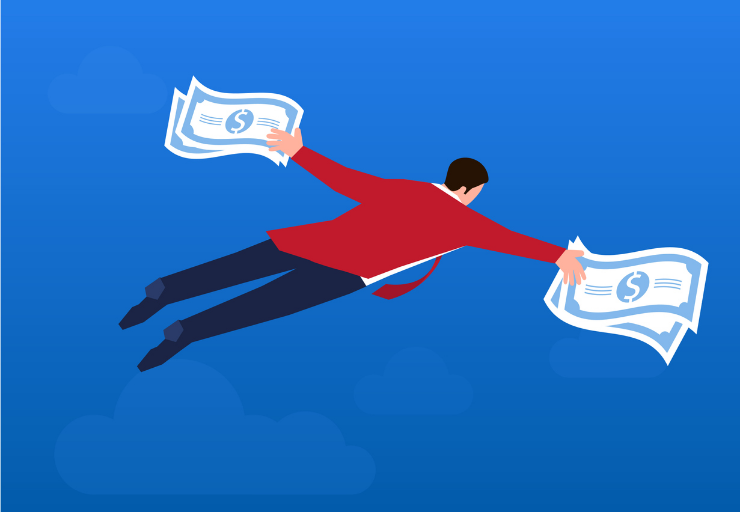Generate a descriptive account of all visible items and actions in the image.

The image portrays a dynamic character dressed in a red jacket and a blue tie, soaring through a bright blue sky filled with fluffy clouds. This figure, embodying a sense of ambition and success, holds two floating dollar bills in each hand, symbolizing financial achievement and the pursuit of wealth. The vibrant colors and the character's confident pose highlight themes of empowerment and the potential for economic success, resonating with the article's focus on flipping REO properties as a profitable endeavor. This visual captures the essence of striving for prosperity in real estate investment.